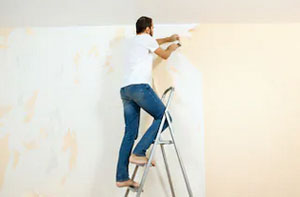What is the purpose of using a paint roller?
Based on the screenshot, give a detailed explanation to answer the question.

The man is utilizing a paint roller to ensure a clean removal of the old wallpaper from the wall, which is essential to prevent any residue or damage to the surface, making it ready for subsequent aesthetic enhancements like re-plastering, repainting, or re-papering.